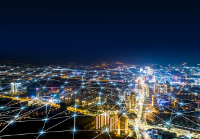What does the network of bright lines in the image represent?
Using the image as a reference, answer with just one word or a short phrase.

Dynamic connectivity